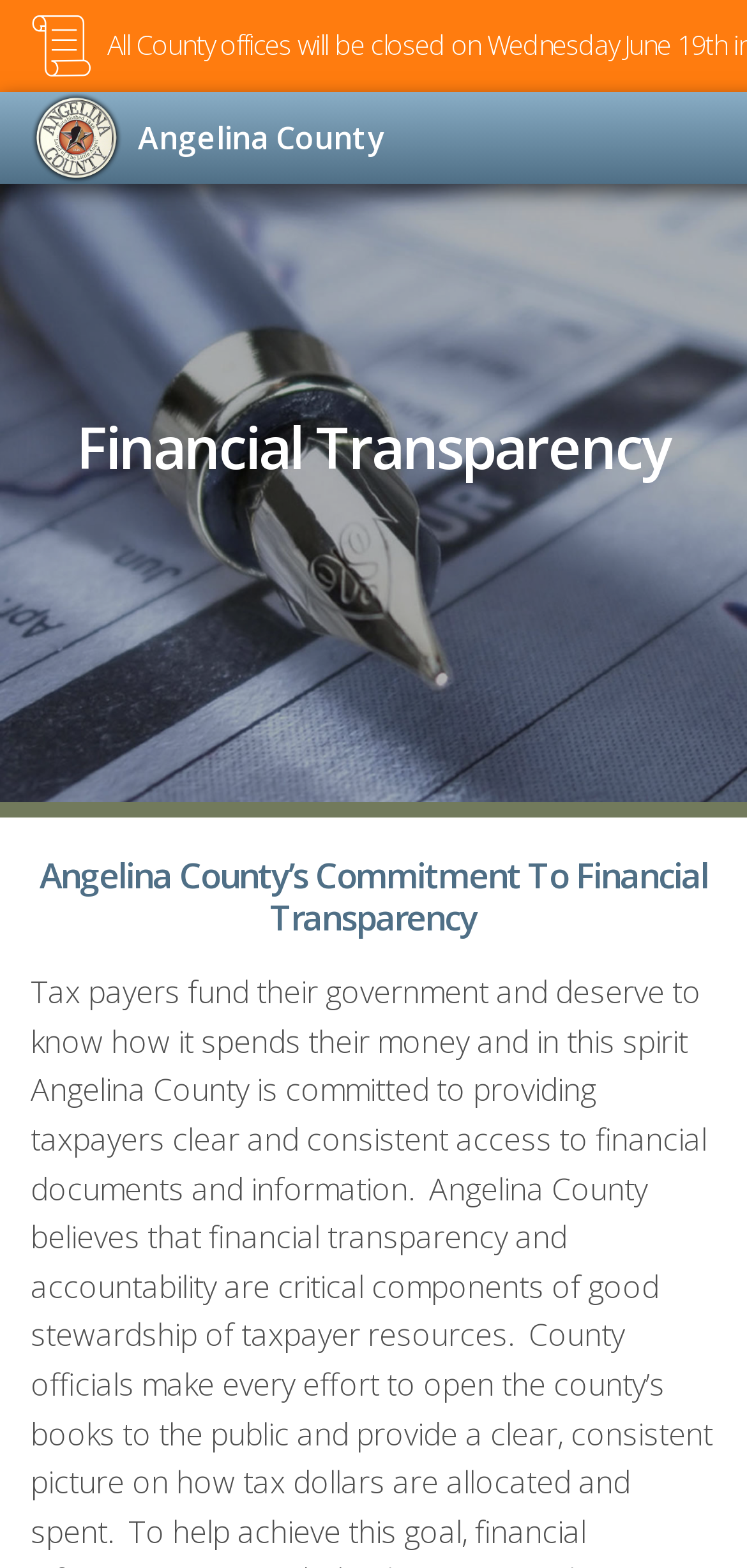Provide the bounding box coordinates of the HTML element described by the text: "Angelina County". The coordinates should be in the format [left, top, right, bottom] with values between 0 and 1.

[0.041, 0.059, 0.515, 0.117]